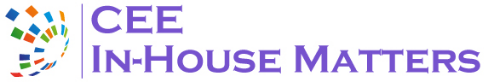What region does the platform focus on?
Using the screenshot, give a one-word or short phrase answer.

Central and Eastern Europe